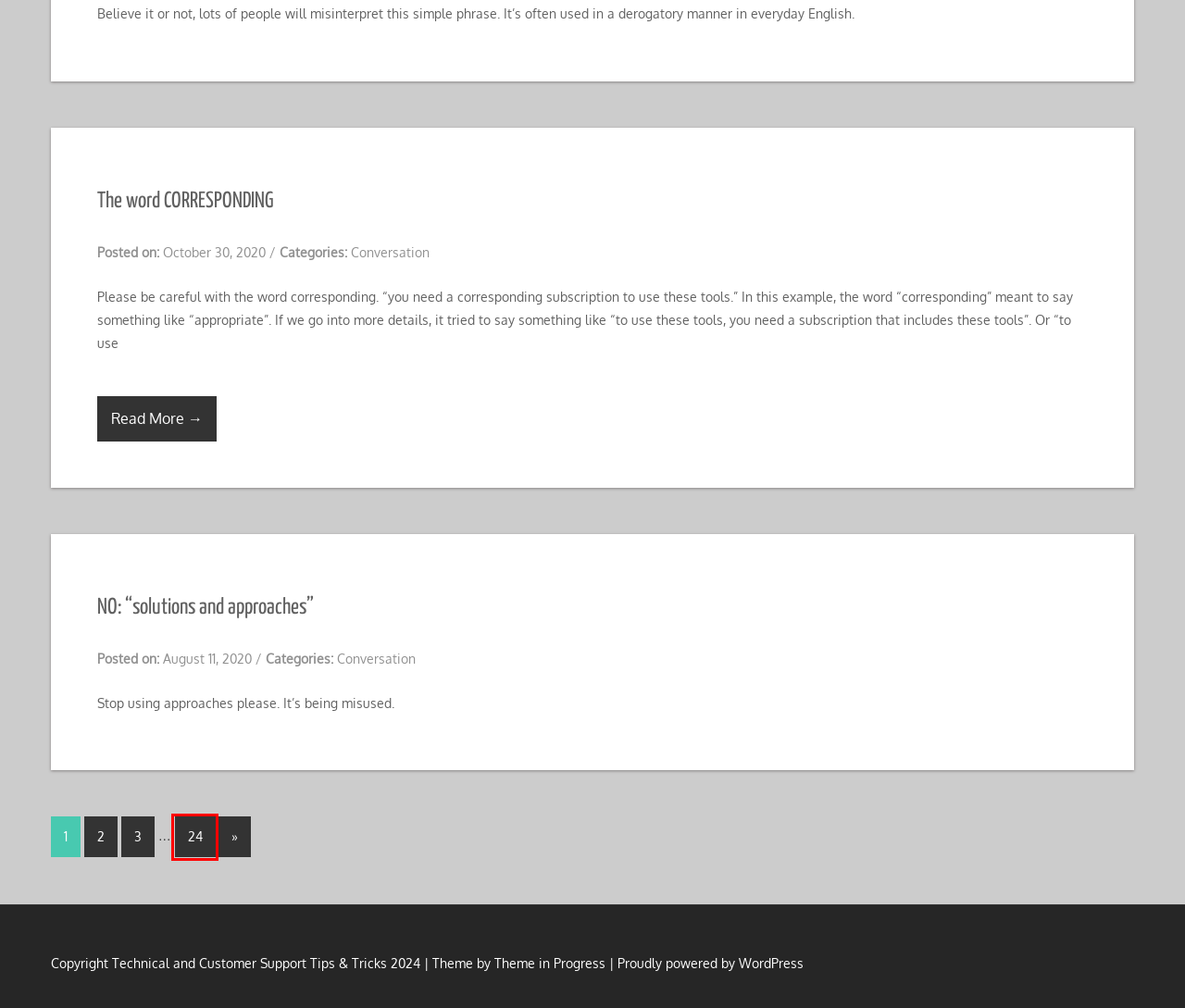Review the screenshot of a webpage that includes a red bounding box. Choose the webpage description that best matches the new webpage displayed after clicking the element within the bounding box. Here are the candidates:
A. Conversation – Page 2 – Technical and Customer Support Tips & Tricks
B. At the moment/At this moment – Technical and Customer Support Tips & Tricks
C. Conversation – Page 3 – Technical and Customer Support Tips & Tricks
D. Conversation – Page 24 – Technical and Customer Support Tips & Tricks
E. Index – Technical and Customer Support Tips & Tricks
F. The word CORRESPONDING – Technical and Customer Support Tips & Tricks
G. NO: “solutions and approaches” – Technical and Customer Support Tips & Tricks
H. Free and premium WordPress themes and plugins to build your website.

D